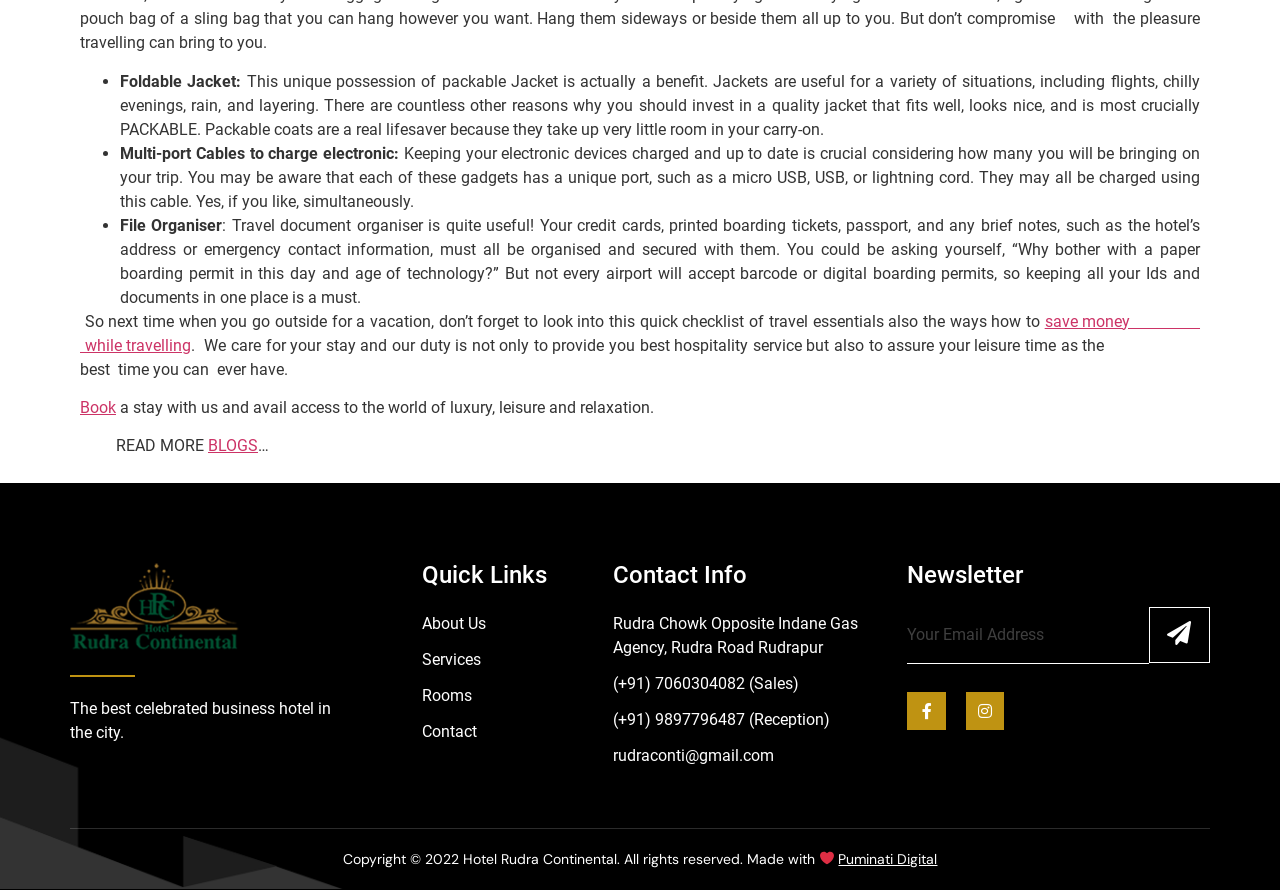For the element described, predict the bounding box coordinates as (top-left x, top-left y, bottom-right x, bottom-right y). All values should be between 0 and 1. Element description: name="email" placeholder="Your Email Address"

[0.709, 0.682, 0.898, 0.746]